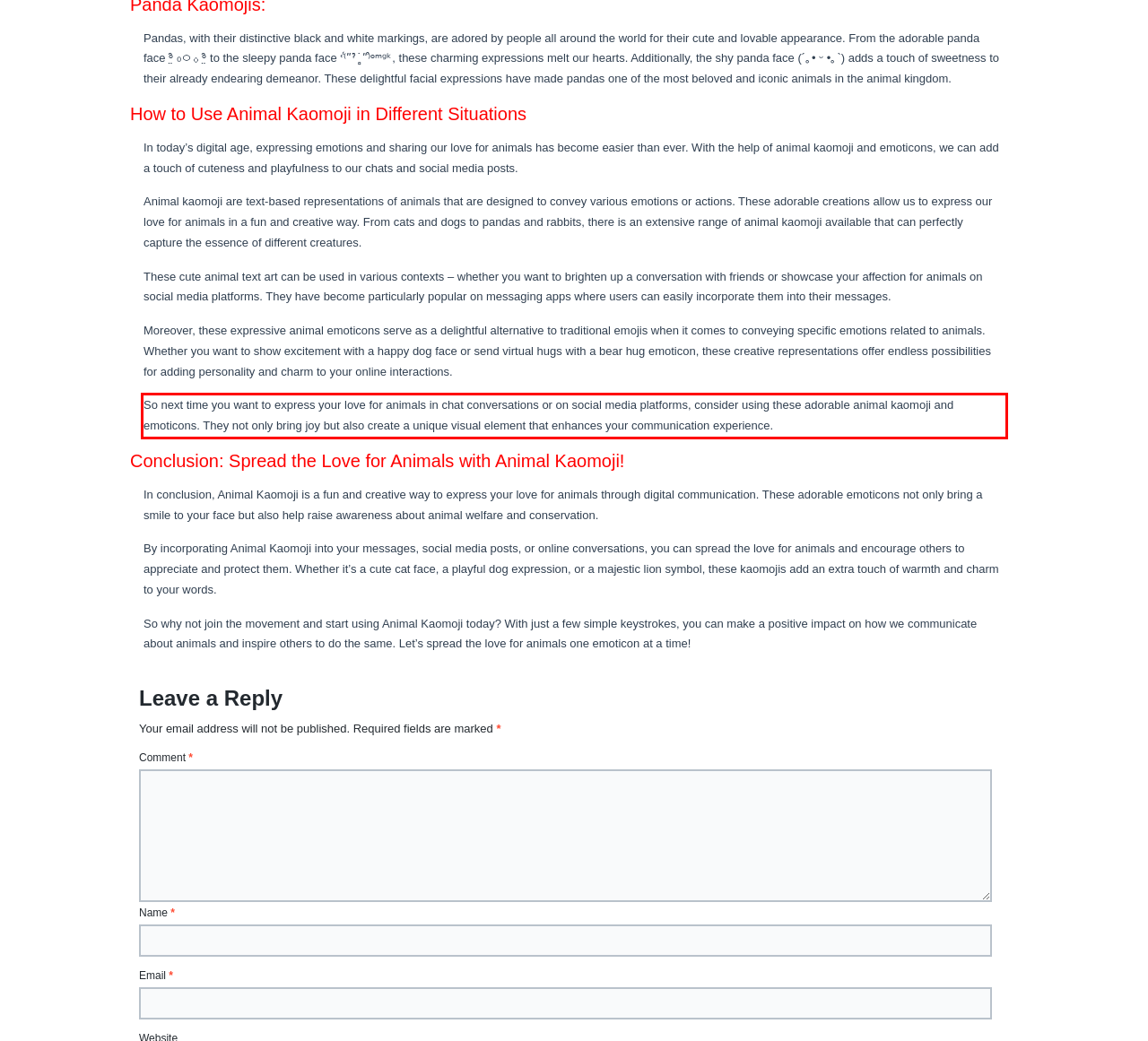Identify the text within the red bounding box on the webpage screenshot and generate the extracted text content.

So next time you want to express your love for animals in chat conversations or on social media platforms, consider using these adorable animal kaomoji and emoticons. They not only bring joy but also create a unique visual element that enhances your communication experience.